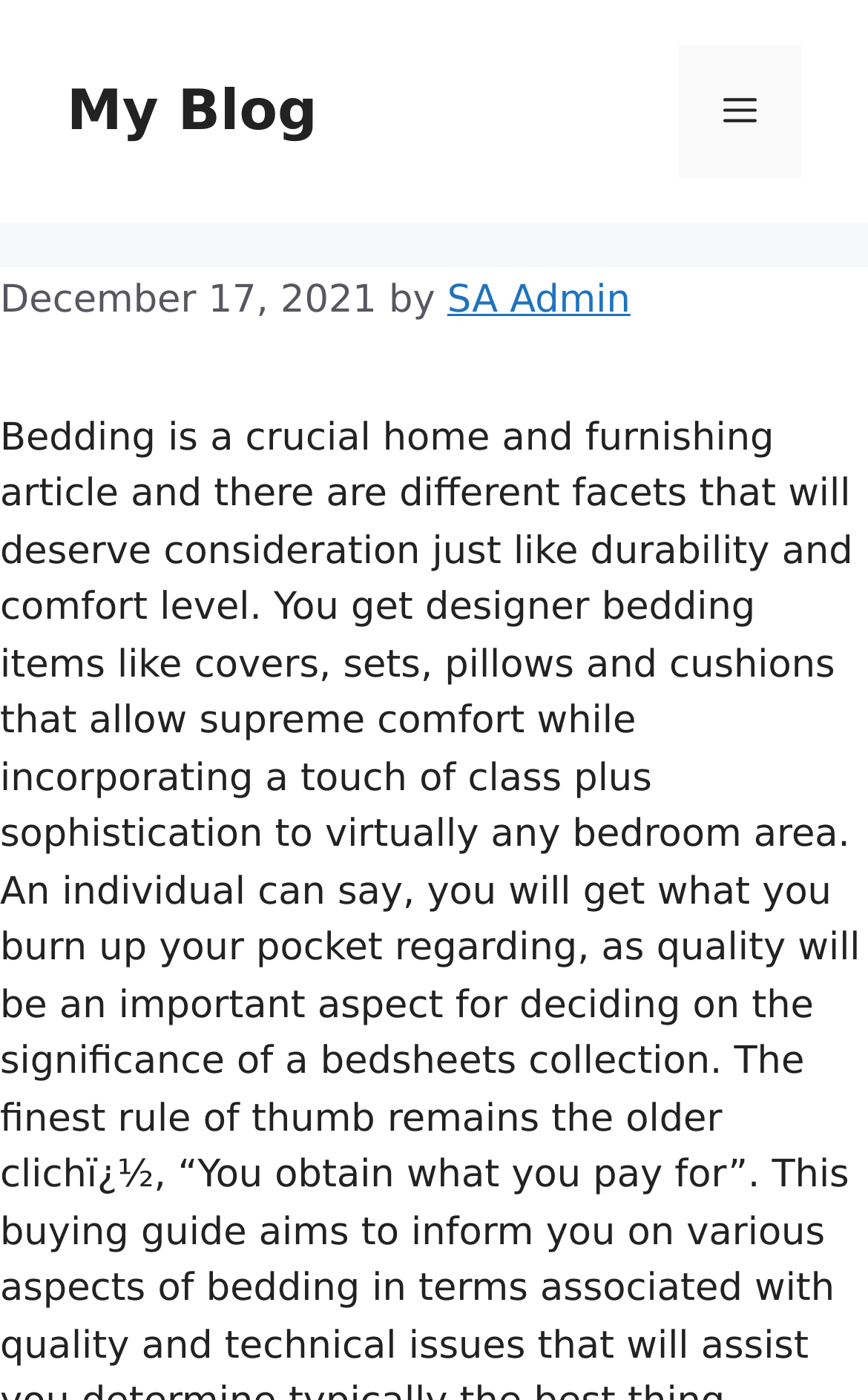What is the type of content on this webpage?
From the details in the image, provide a complete and detailed answer to the question.

I inferred that the type of content on this webpage is a blog post by looking at the overall structure of the webpage, which includes a header section with a date and author, and a navigation section. This suggests that the webpage is a blog post.